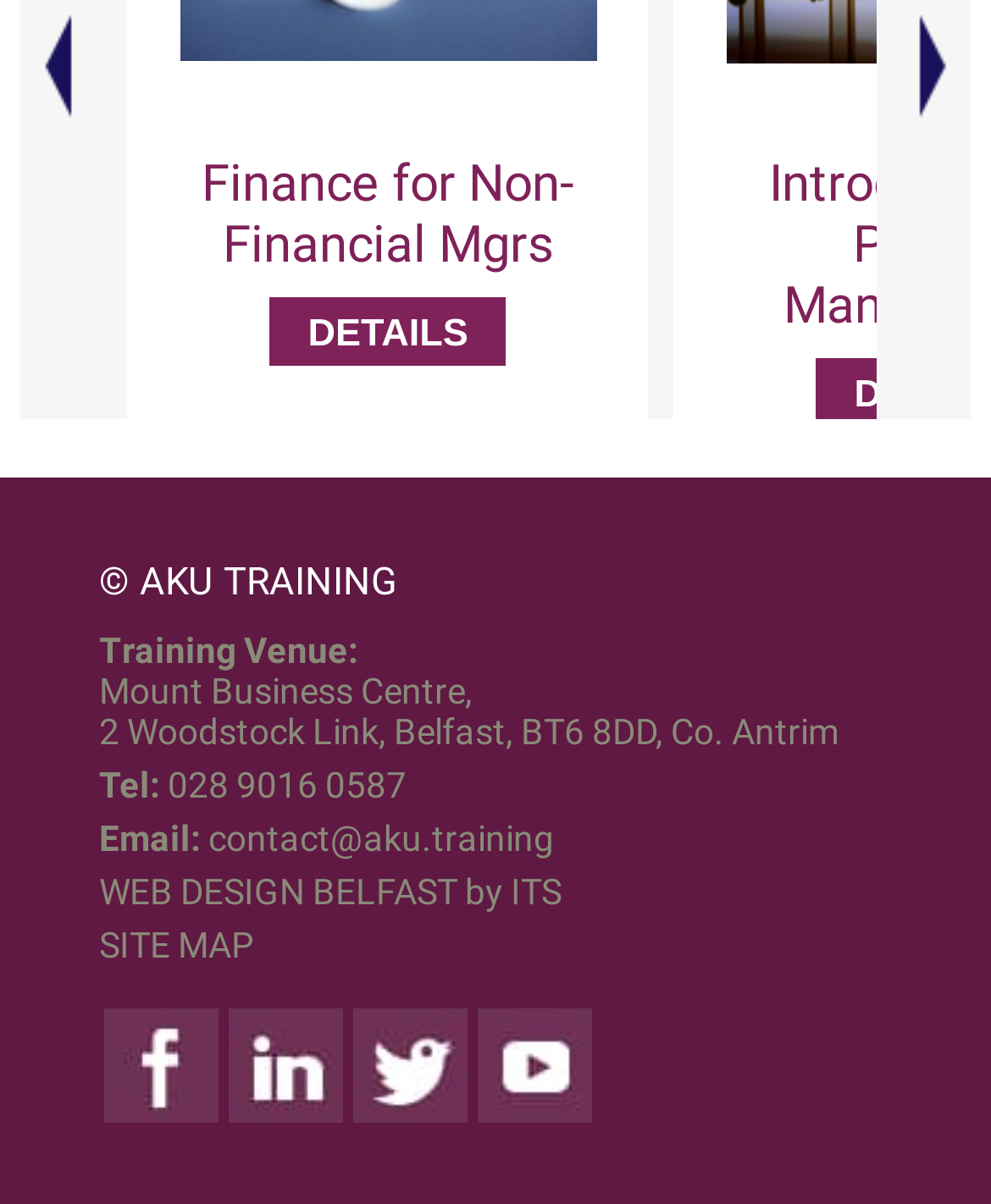What is the training venue?
Respond with a short answer, either a single word or a phrase, based on the image.

Mount Business Centre